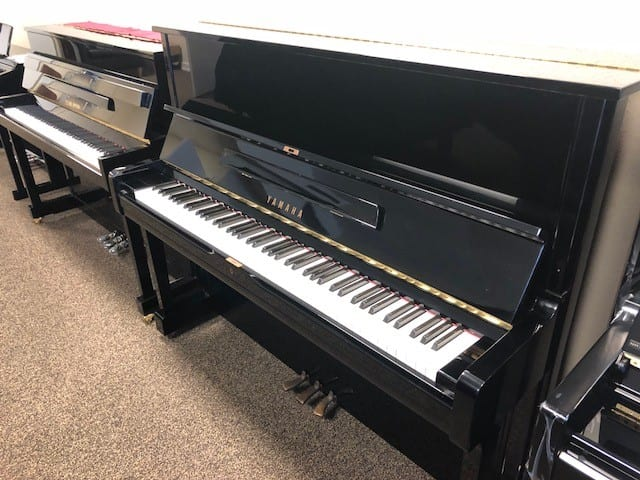Answer the question using only one word or a concise phrase: What type of setting is the piano in?

Piano showroom